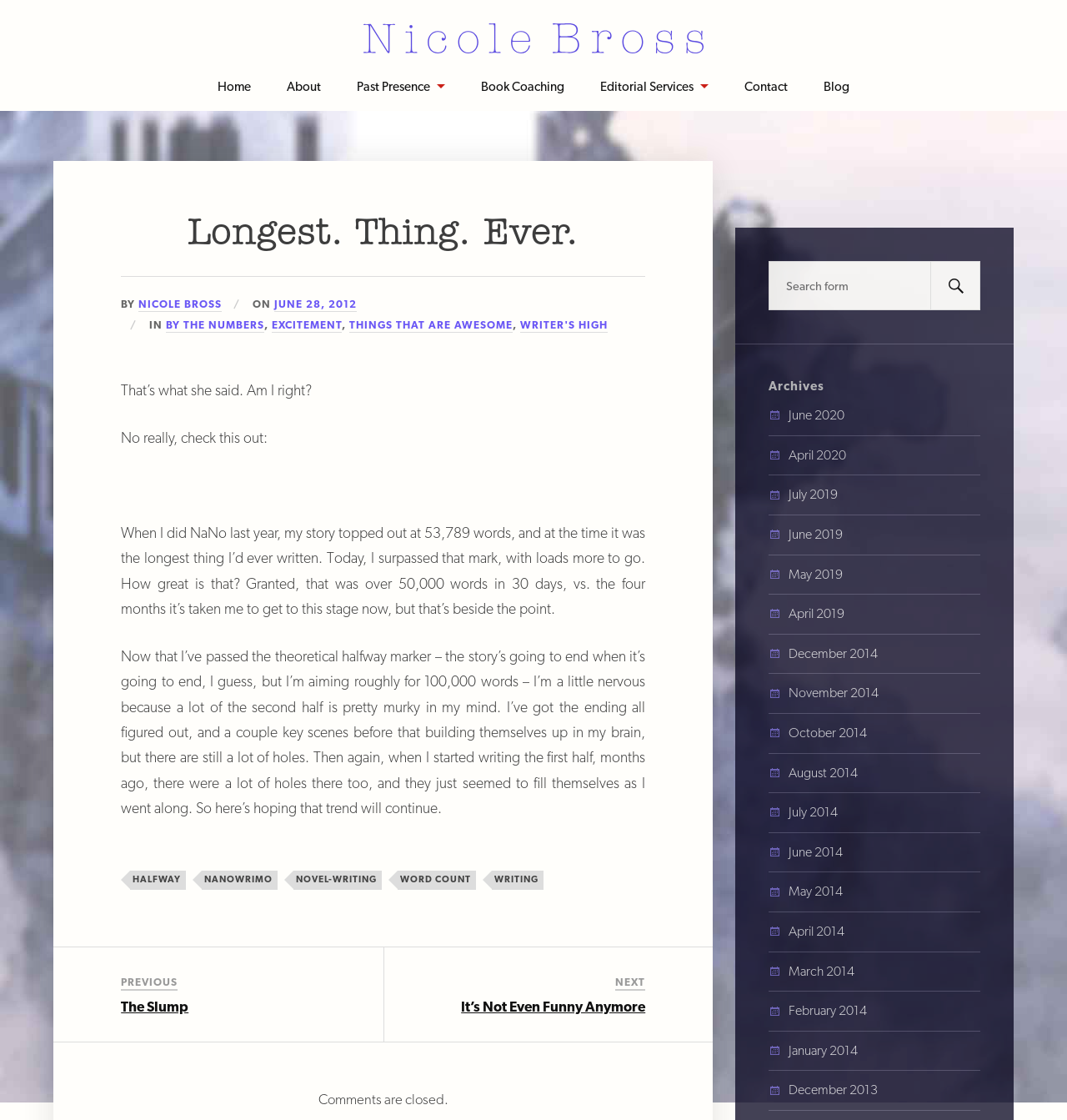Locate the bounding box coordinates of the element you need to click to accomplish the task described by this instruction: "Click the 'Contact' link".

[0.698, 0.055, 0.738, 0.099]